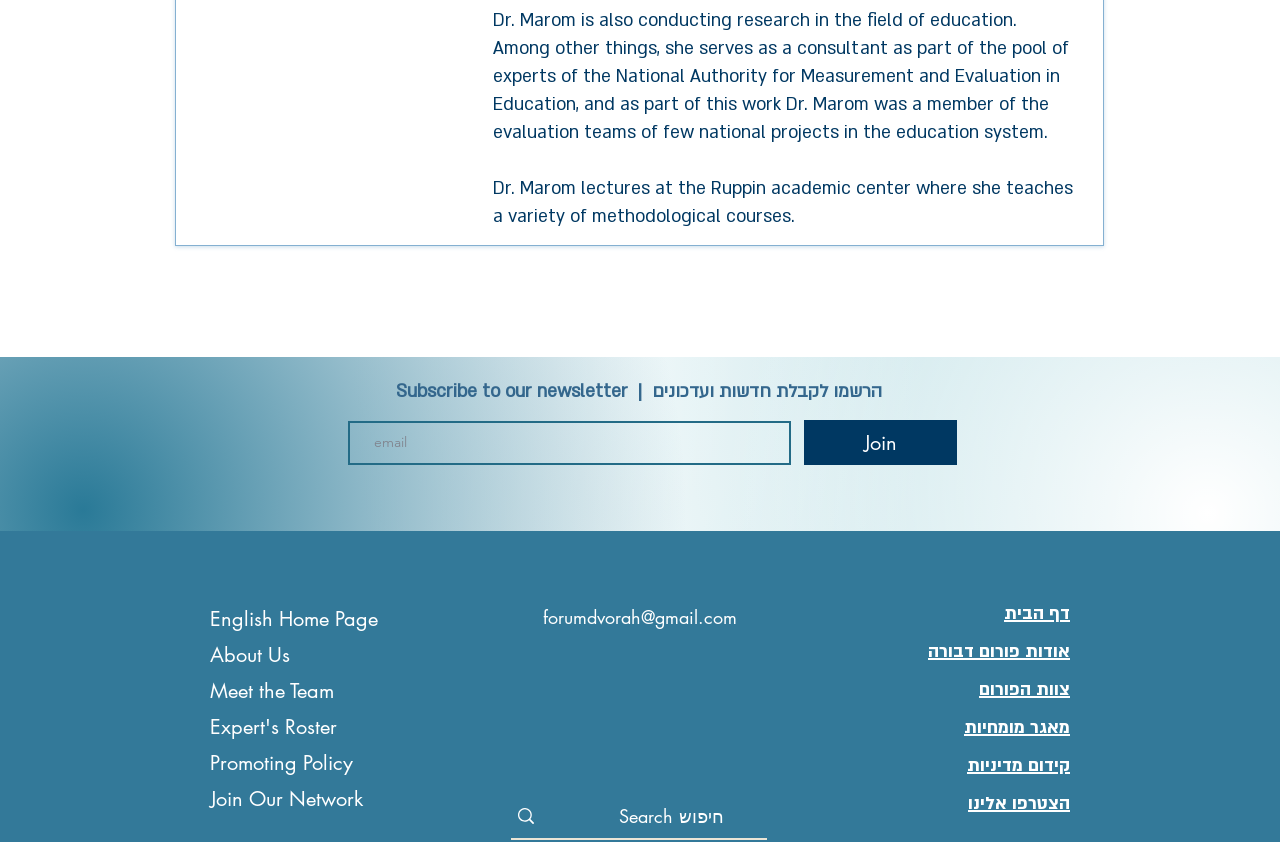Predict the bounding box of the UI element based on this description: "Watch football in hd".

None